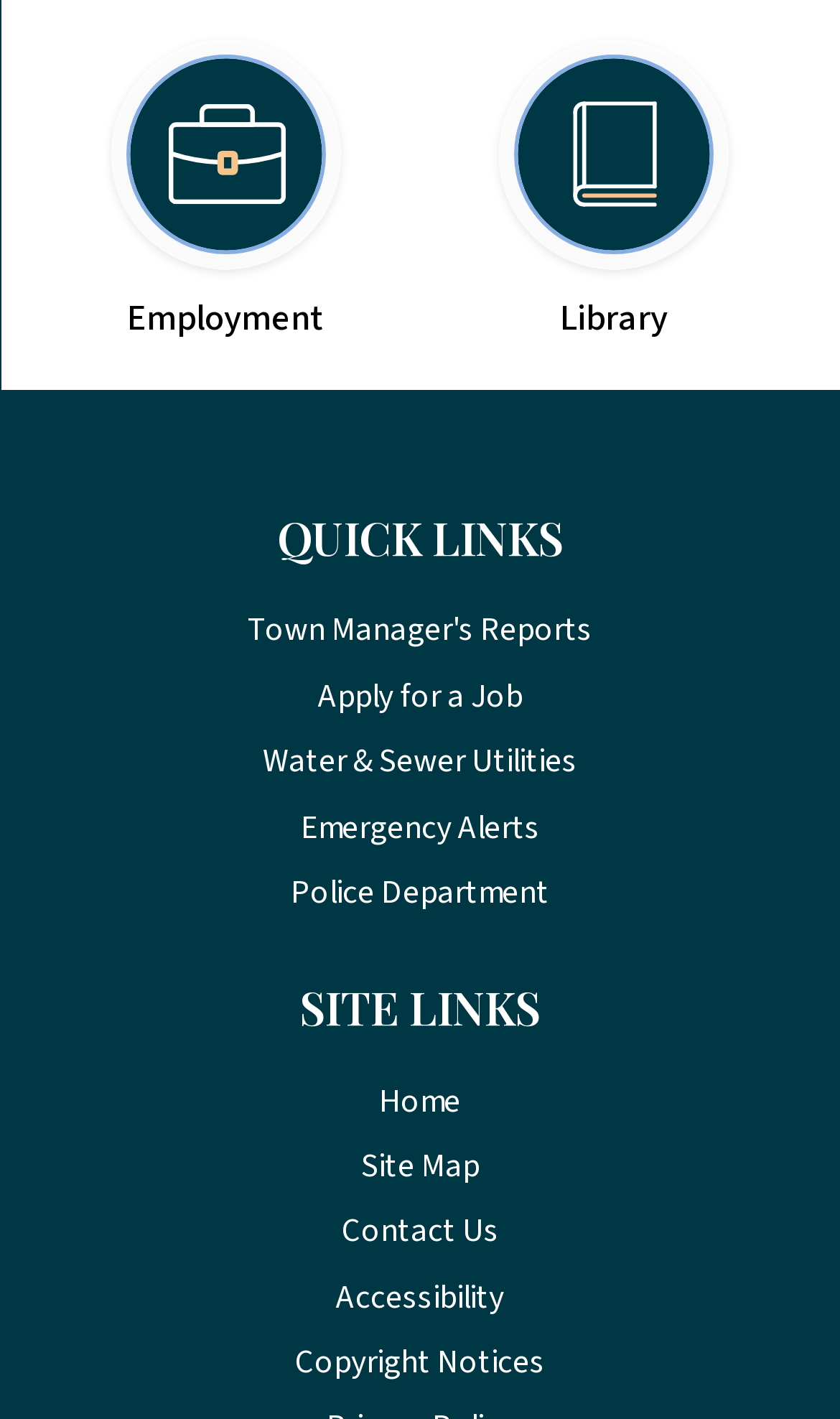Identify the bounding box coordinates of the element to click to follow this instruction: 'View Town Manager's Reports'. Ensure the coordinates are four float values between 0 and 1, provided as [left, top, right, bottom].

[0.295, 0.427, 0.705, 0.461]